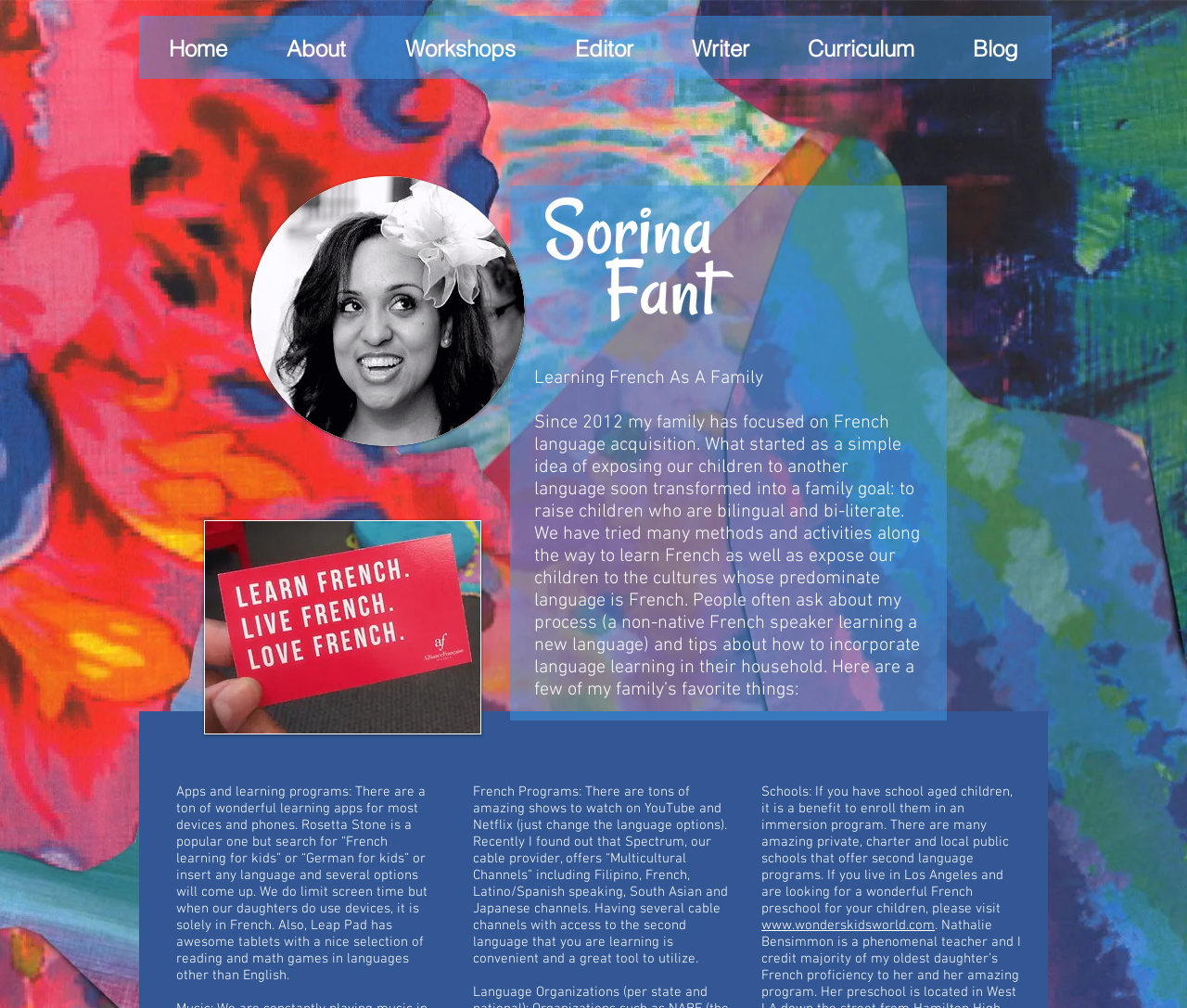Describe all the significant parts and information present on the webpage.

This webpage is about Sorina Fant's family goal to raise bilingual and bi-literate children, specifically focusing on learning French. At the top, there is a navigation menu with links to different sections of the website, including Home, About, Workshops, Editor, Writer, Curriculum, and Blog. Below the navigation menu, there is a header section with the title "Sorina Fant - Learning French As A Family" and an image.

The main content of the webpage is a personal story about the family's journey to learn French, including their methods and activities. The text is divided into paragraphs, with the first paragraph introducing the family's goal and their experience with language acquisition. The subsequent paragraphs discuss various resources and tools they have used to learn French, such as language learning apps, TV shows, and schools.

On the left side of the webpage, there are two images, one with the title "Sorina Fant - www.SorinaFant.com" and another with the title "Learning French As A Family - www.SorinaFant.com". These images are positioned above and below the main content, respectively.

The webpage also has several sections with headings, including "Apps and learning programs", "French Programs", and "Schools". Each section provides information and resources related to learning French, such as language learning apps, TV shows, and schools that offer immersion programs. There is also a link to a specific preschool in Los Angeles that offers a French program.